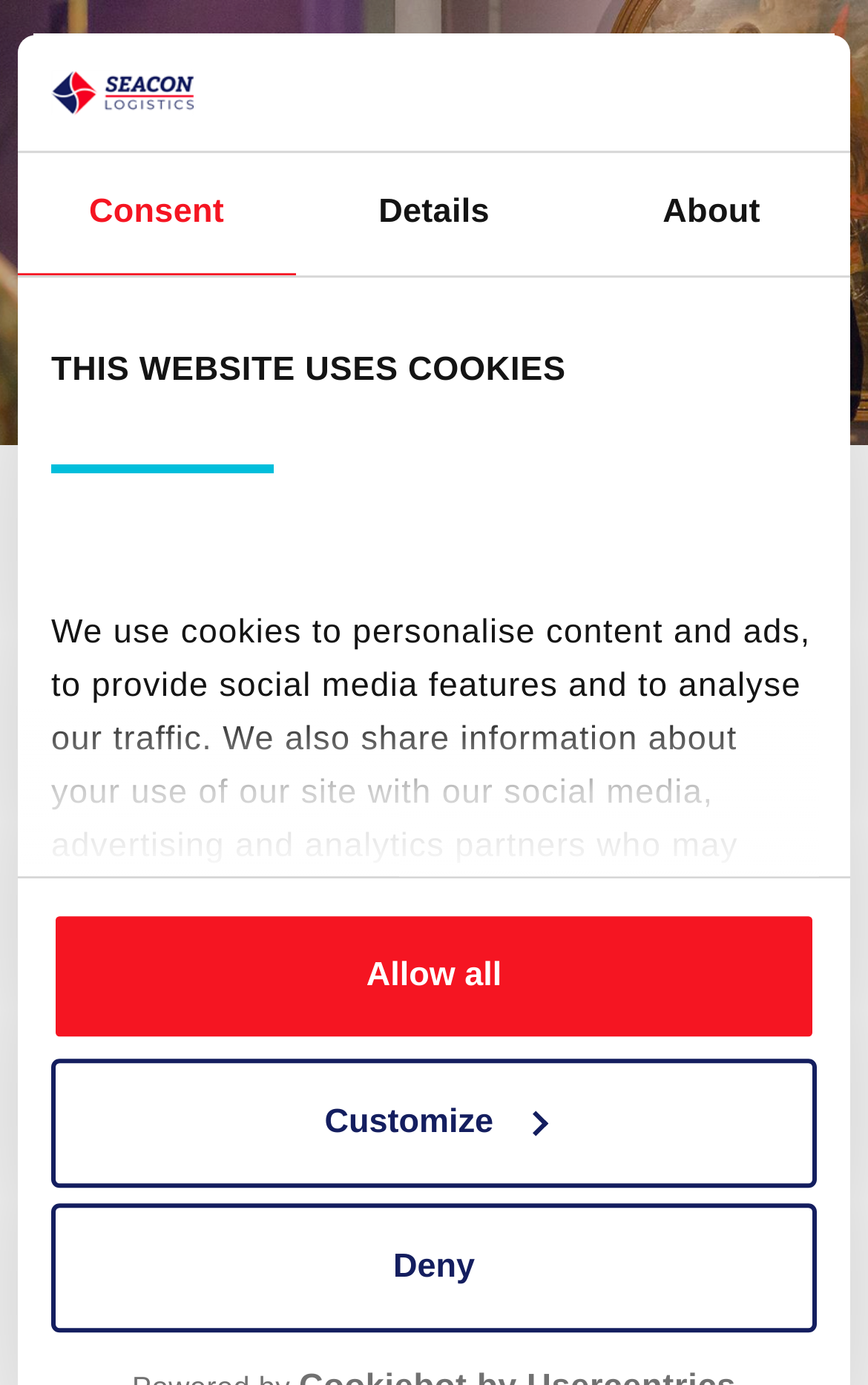Determine the main heading text of the webpage.

LIMBURGS MUSEUM
SEACON BLUE